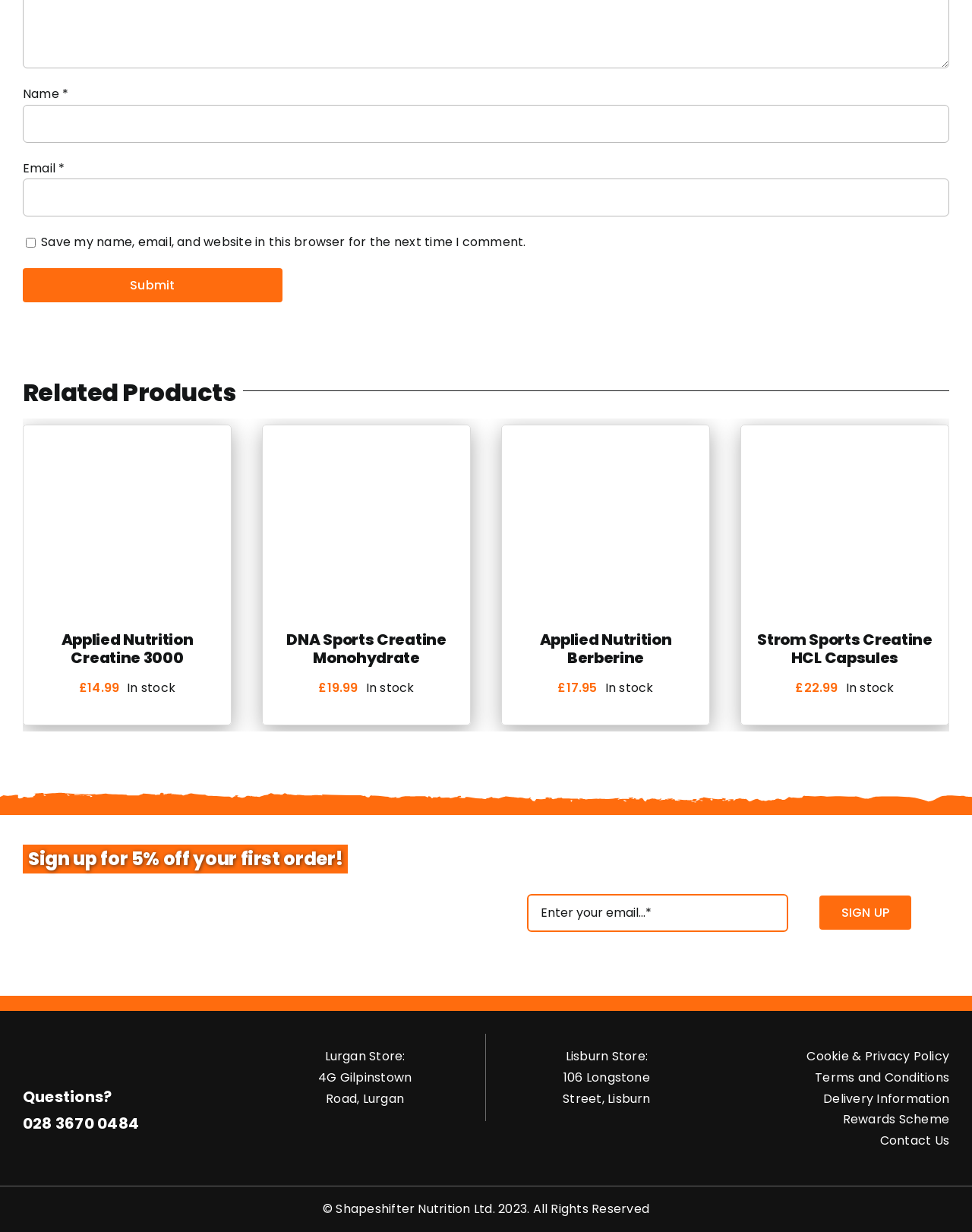Find the bounding box coordinates of the element to click in order to complete the given instruction: "Enter your name."

[0.023, 0.085, 0.977, 0.116]